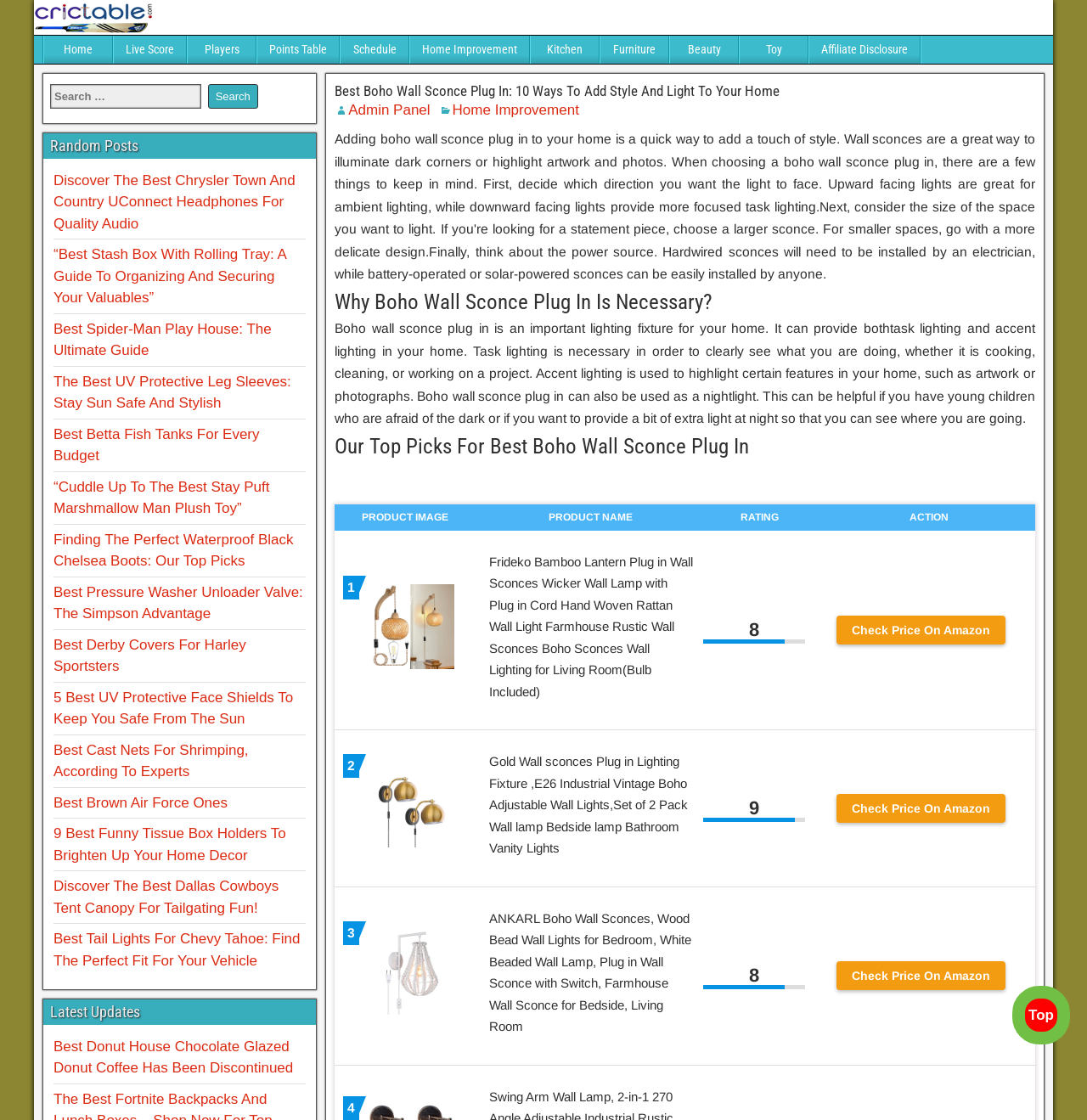What is the function of the search box on the webpage?
Answer the question with a detailed and thorough explanation.

The search box on the webpage allows users to search for specific content on the website. It is located near the top of the webpage and has a search button next to it.